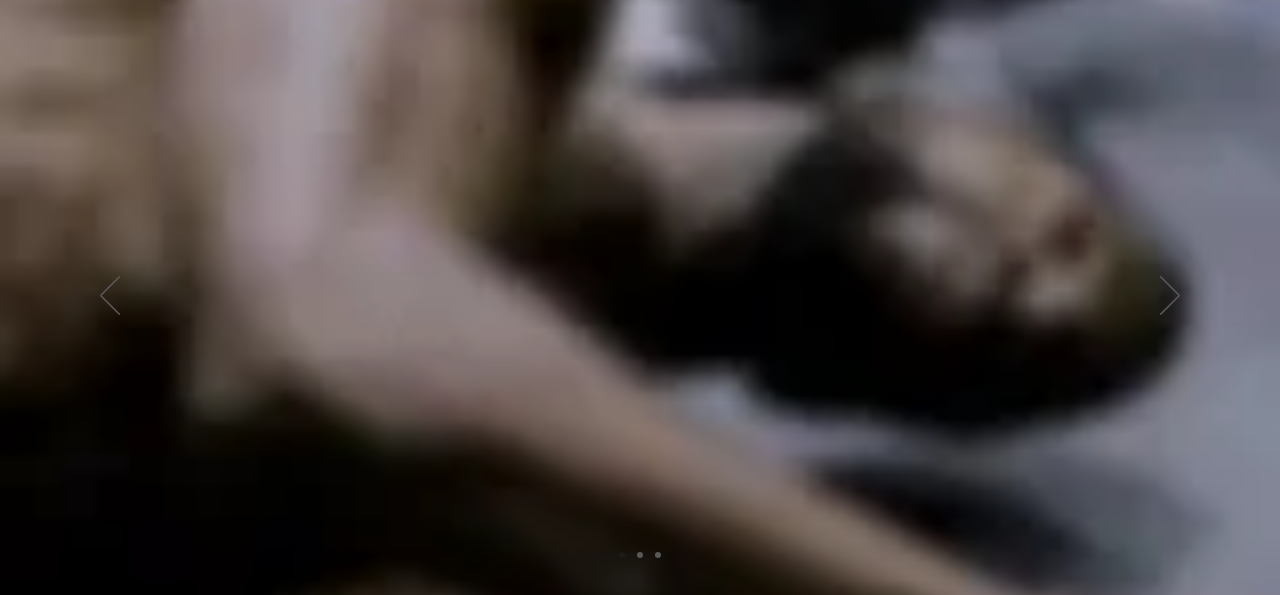Is the environment in the image well-defined?
Refer to the image and give a detailed answer to the query.

The caption describes the surrounding environment as 'somewhat undefined' and having an 'abstract quality to it', which suggests that it is not well-defined.